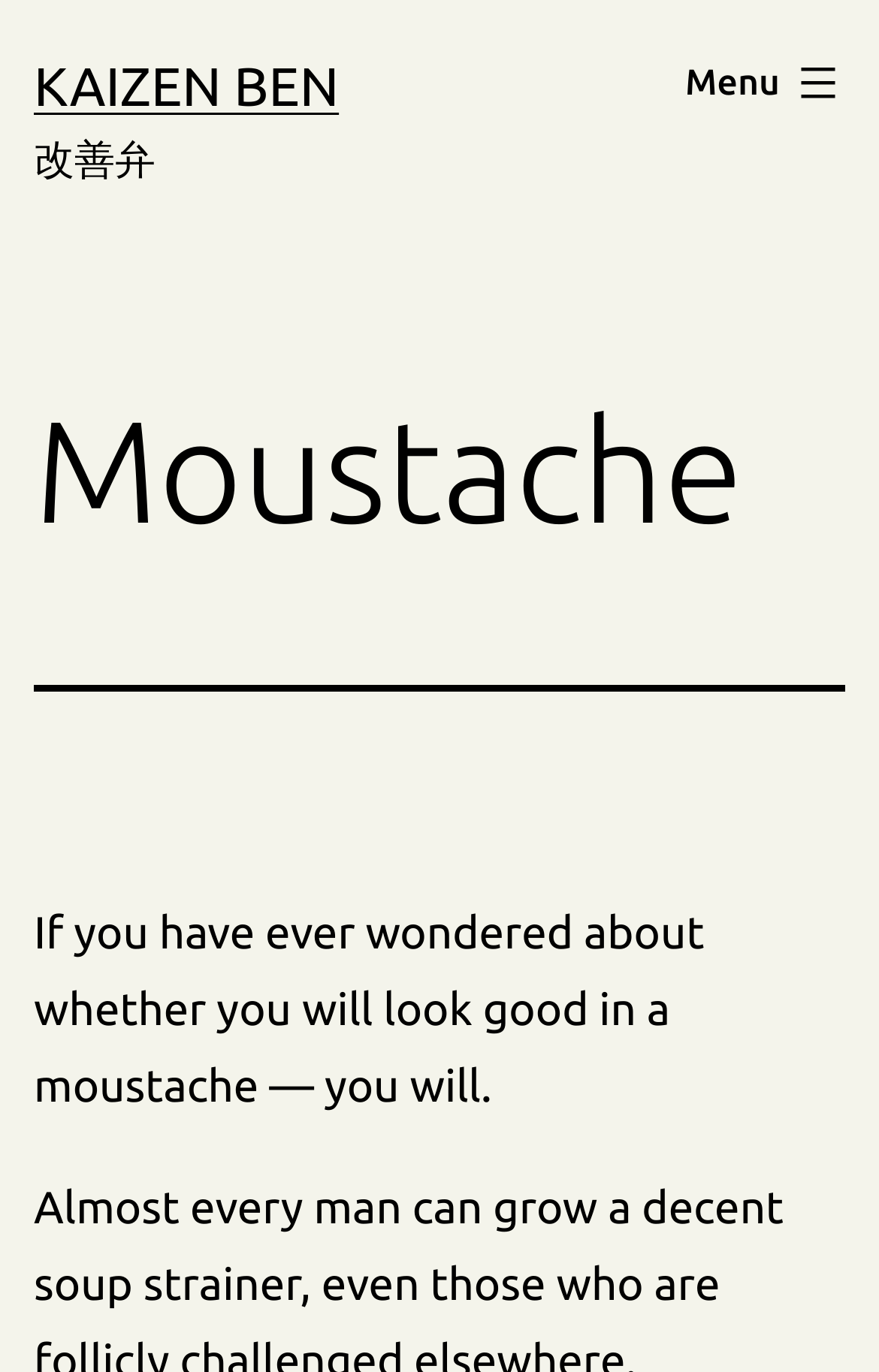Using the provided element description: "Kaizen Ben", determine the bounding box coordinates of the corresponding UI element in the screenshot.

[0.038, 0.04, 0.386, 0.085]